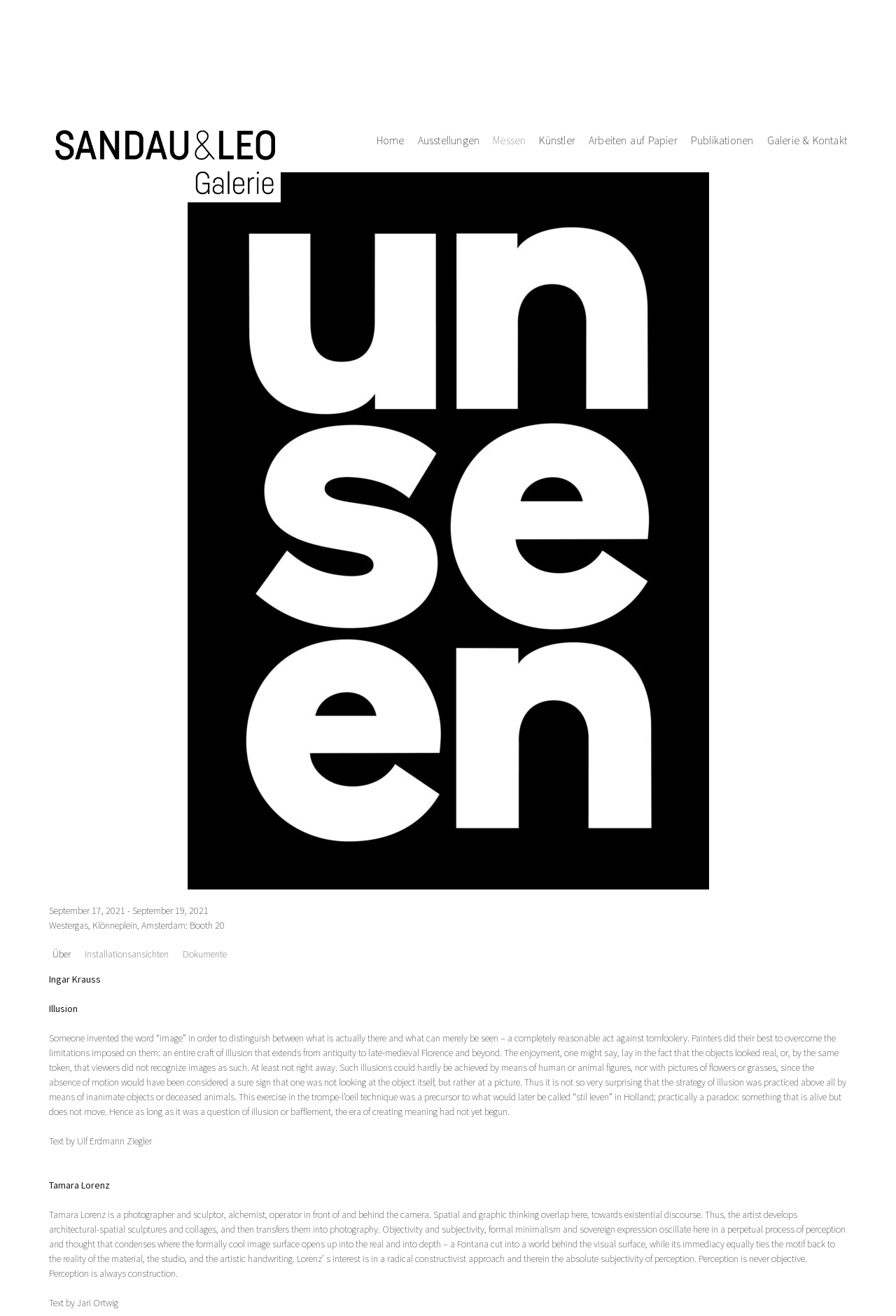Determine the bounding box coordinates of the region that needs to be clicked to achieve the task: "Click on the 'Home' link".

[0.42, 0.03, 0.451, 0.046]